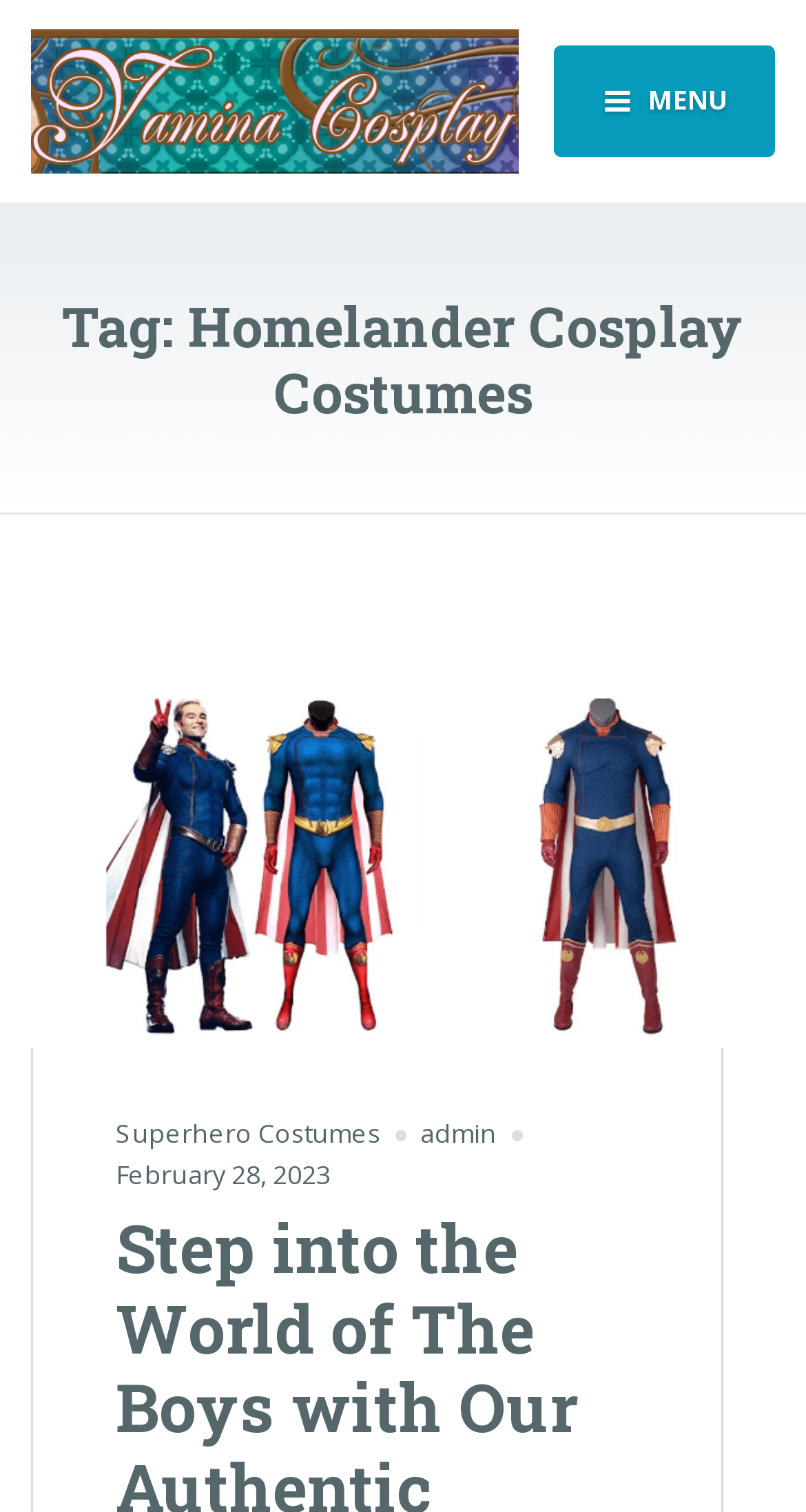Write a detailed summary of the webpage.

The webpage appears to be a blog post or article about Homelander Cosplay Costumes. At the top left of the page, there is a link and an image with the text "Yamina Cosplay 2.0 Pearbat revolution!", which seems to be the title of the webpage. 

On the top right, there is a button with a menu icon. Below the title, there is a heading that reads "Tag: Homelander Cosplay Costumes". Under this heading, there is a link and an image with the same text "Homelander Cosplay Costumes", which is likely a category or tag for the post. 

To the right of the "Homelander Cosplay Costumes" link, there is another link labeled "Superhero Costumes", which might be a related category. Next to it, there is a static text element displaying the author's name, "admin". 

Further down, there is a link with the date "February 28, 2023", which is likely the publication date of the post.